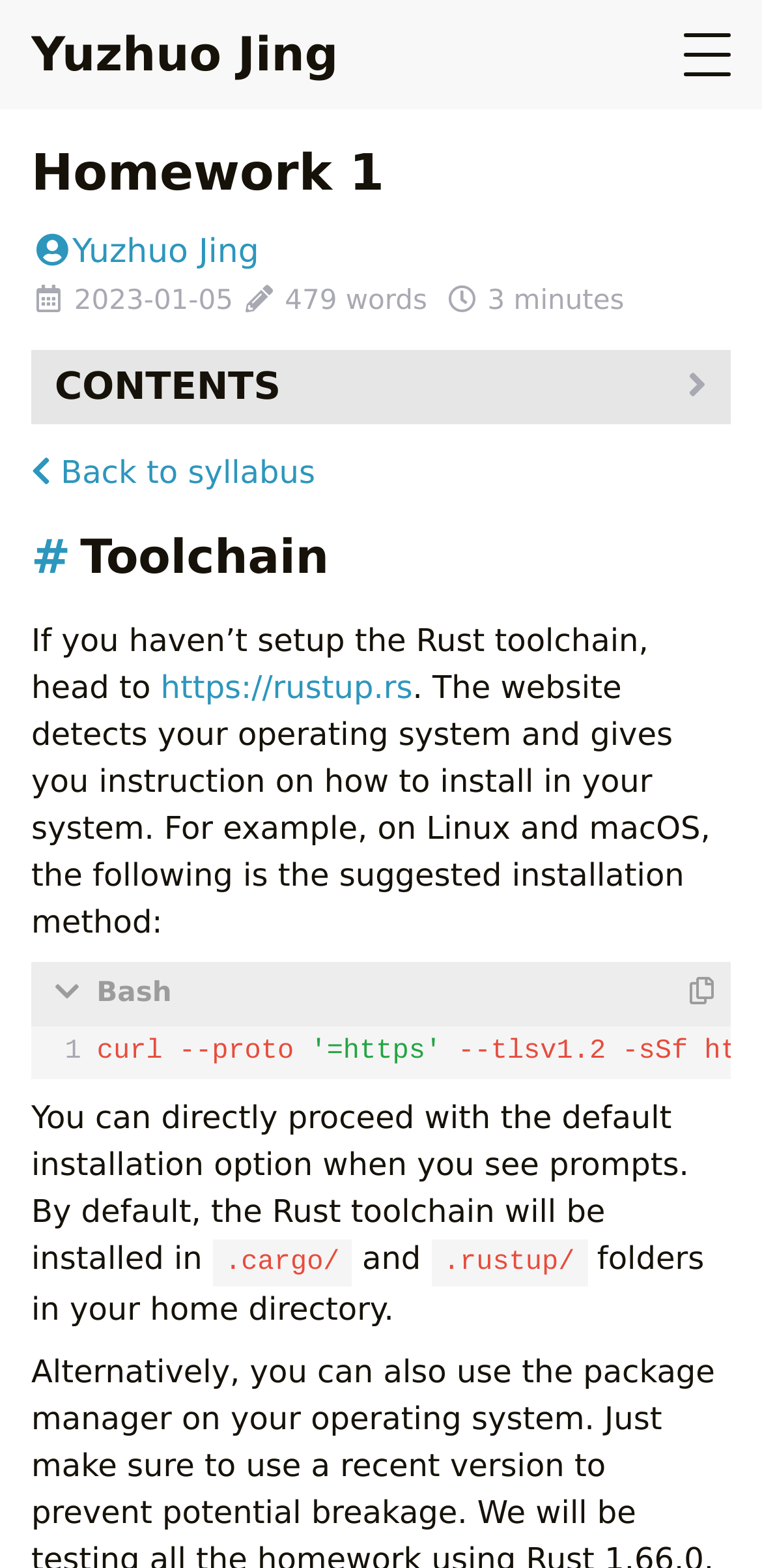Please identify the bounding box coordinates of the area that needs to be clicked to follow this instruction: "Back to syllabus".

[0.041, 0.289, 0.414, 0.313]